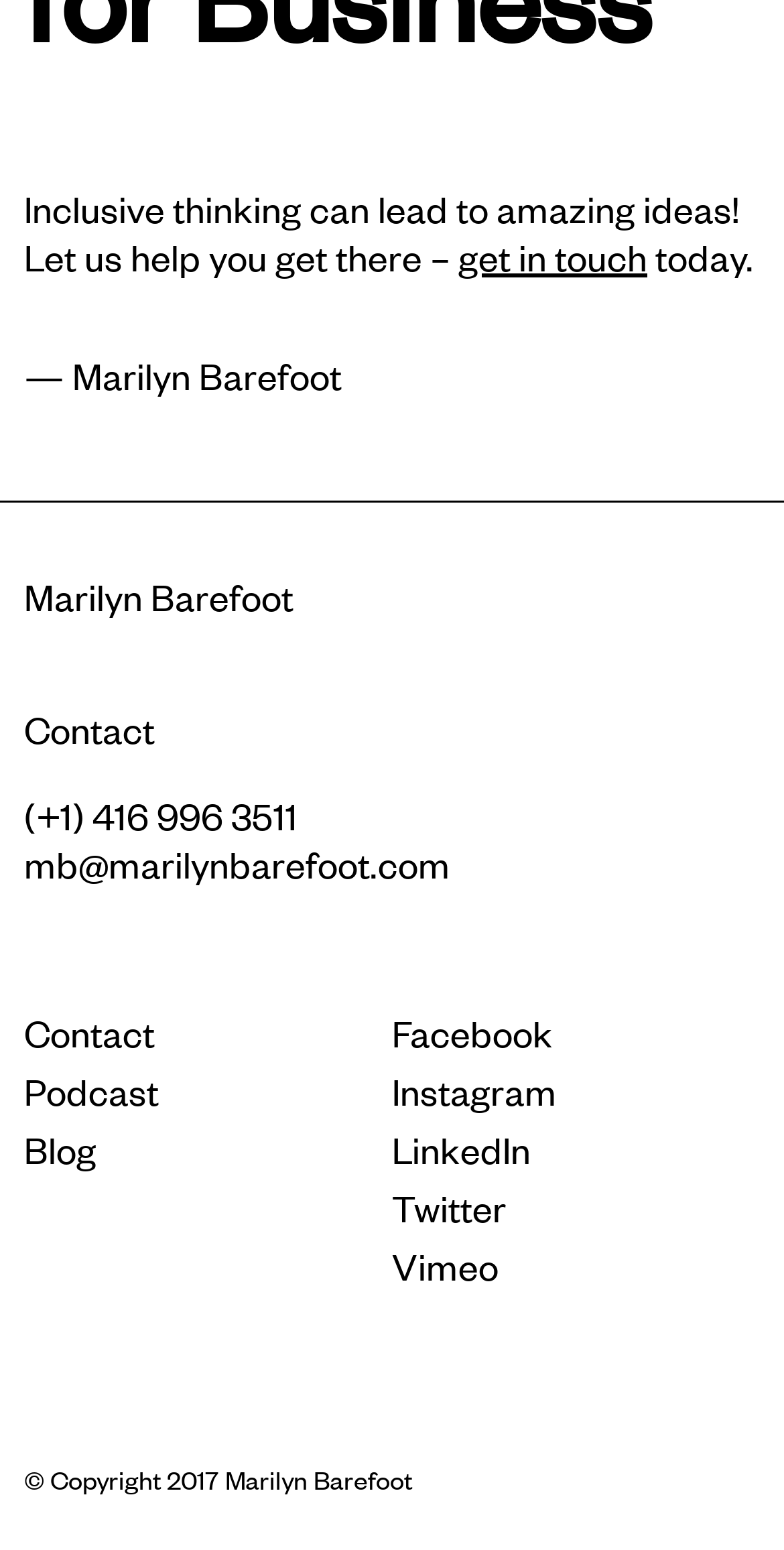Using the description "Log In", locate and provide the bounding box of the UI element.

None